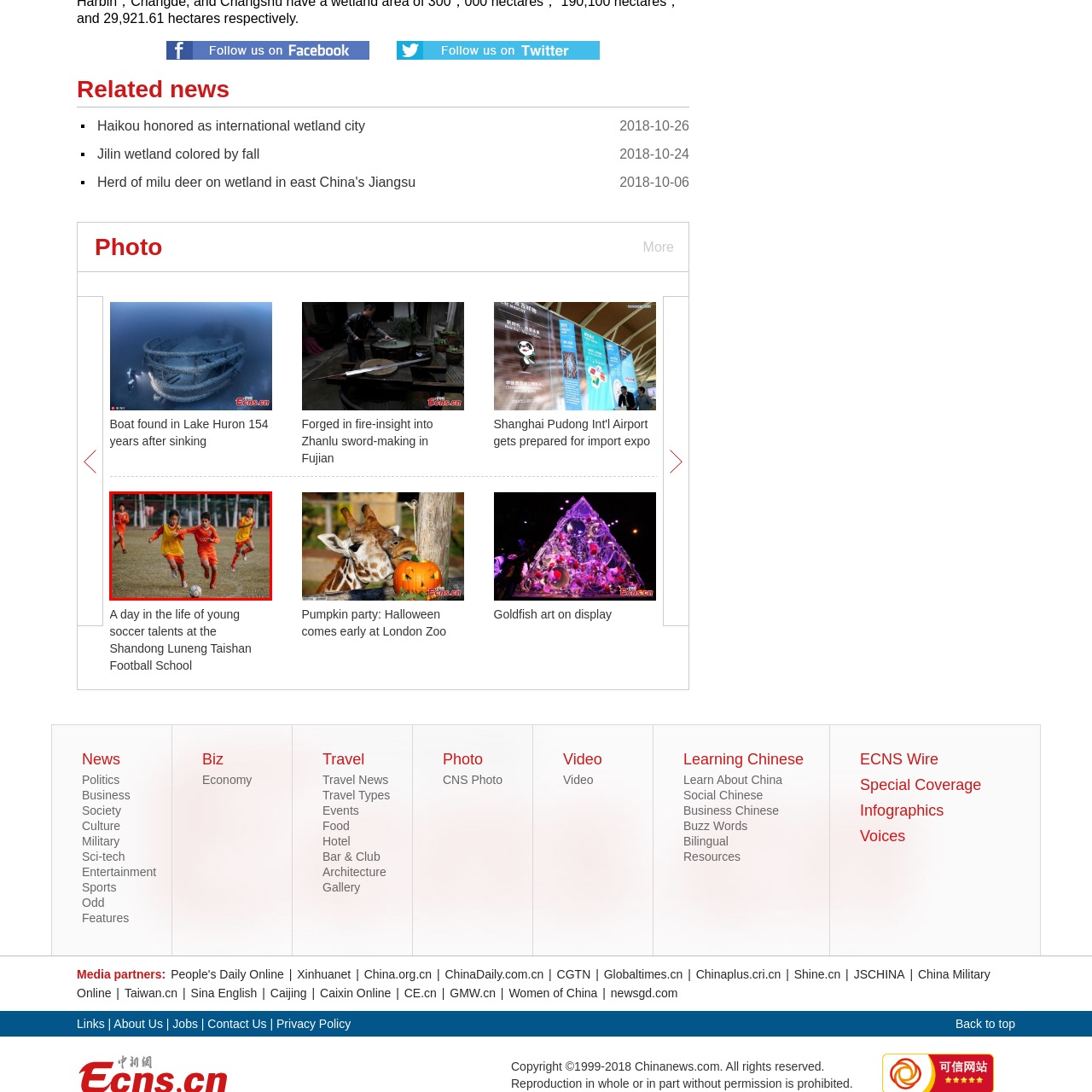Look at the image marked by the red box and respond with a single word or phrase: How many boys are competing for the ball?

Two